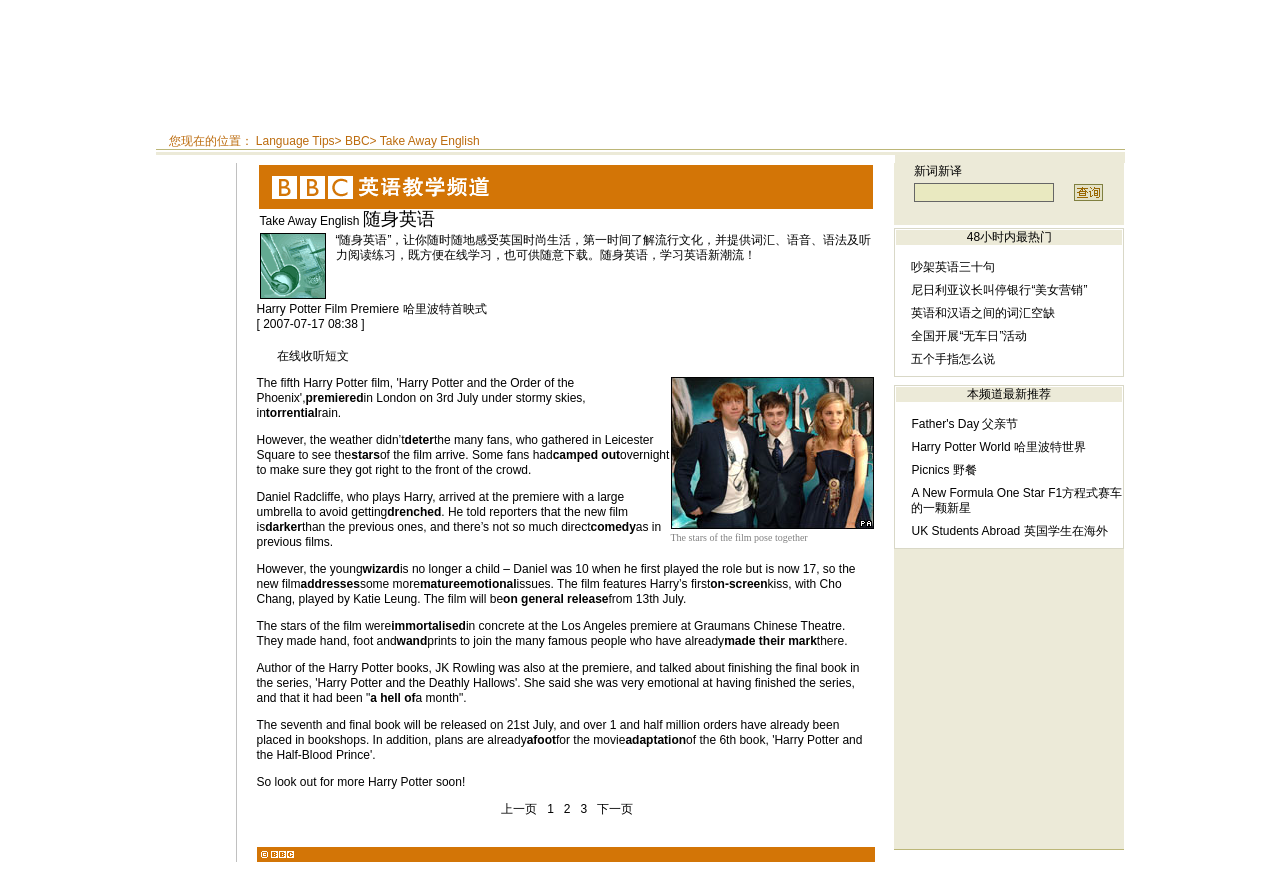Give a one-word or one-phrase response to the question: 
What is the title of the article?

Harry Potter Film Premiere